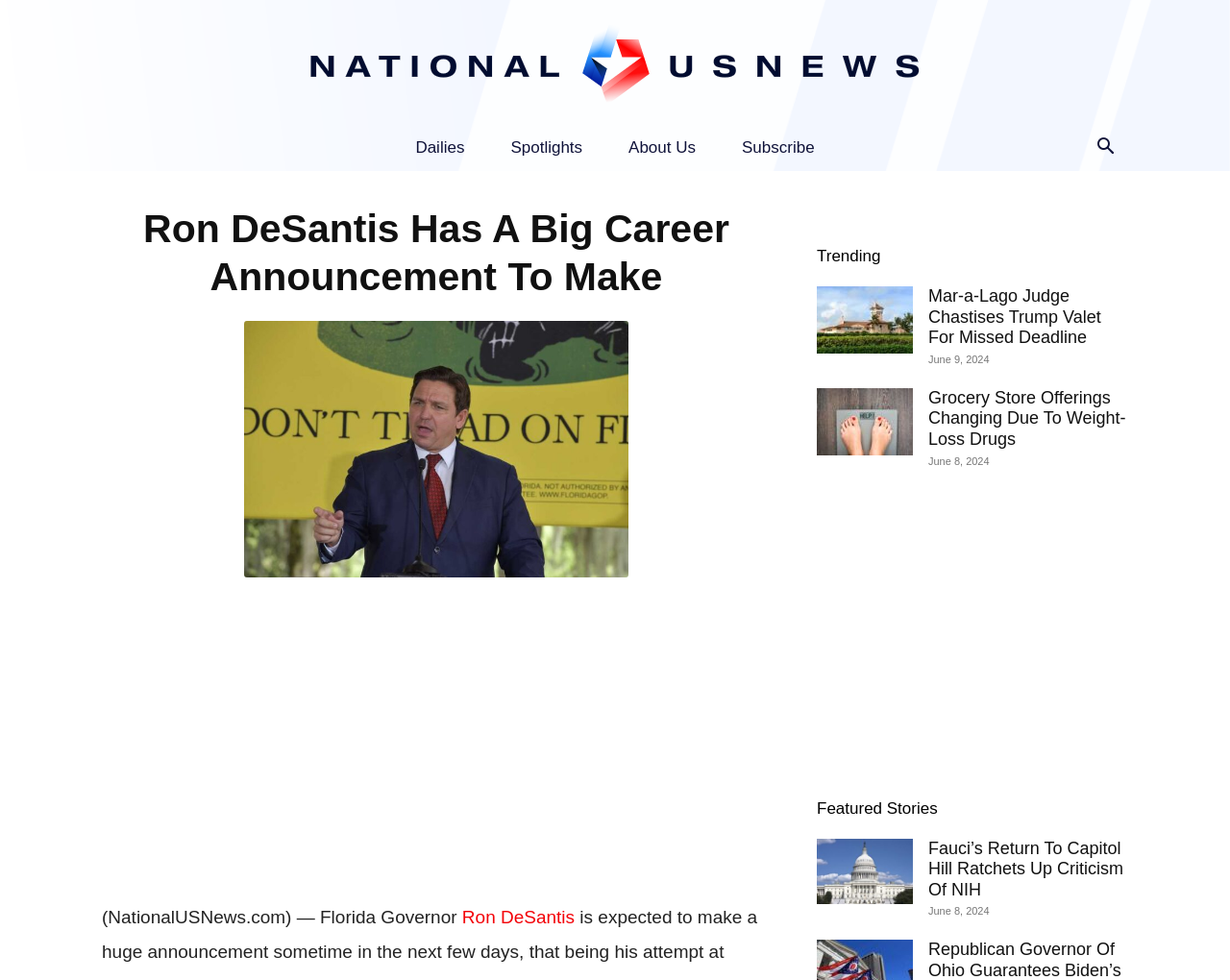How many trending news articles are shown?
Refer to the image and give a detailed response to the question.

I counted the number of links under the 'Trending' heading, and found three articles: 'Mar-a-Lago Judge Chastises Trump Valet For Missed Deadline', 'Grocery Store Offerings Changing Due To Weight-Loss Drugs', and 'Fauci’s Return To Capitol Hill Ratchets Up Criticism Of NIH'.